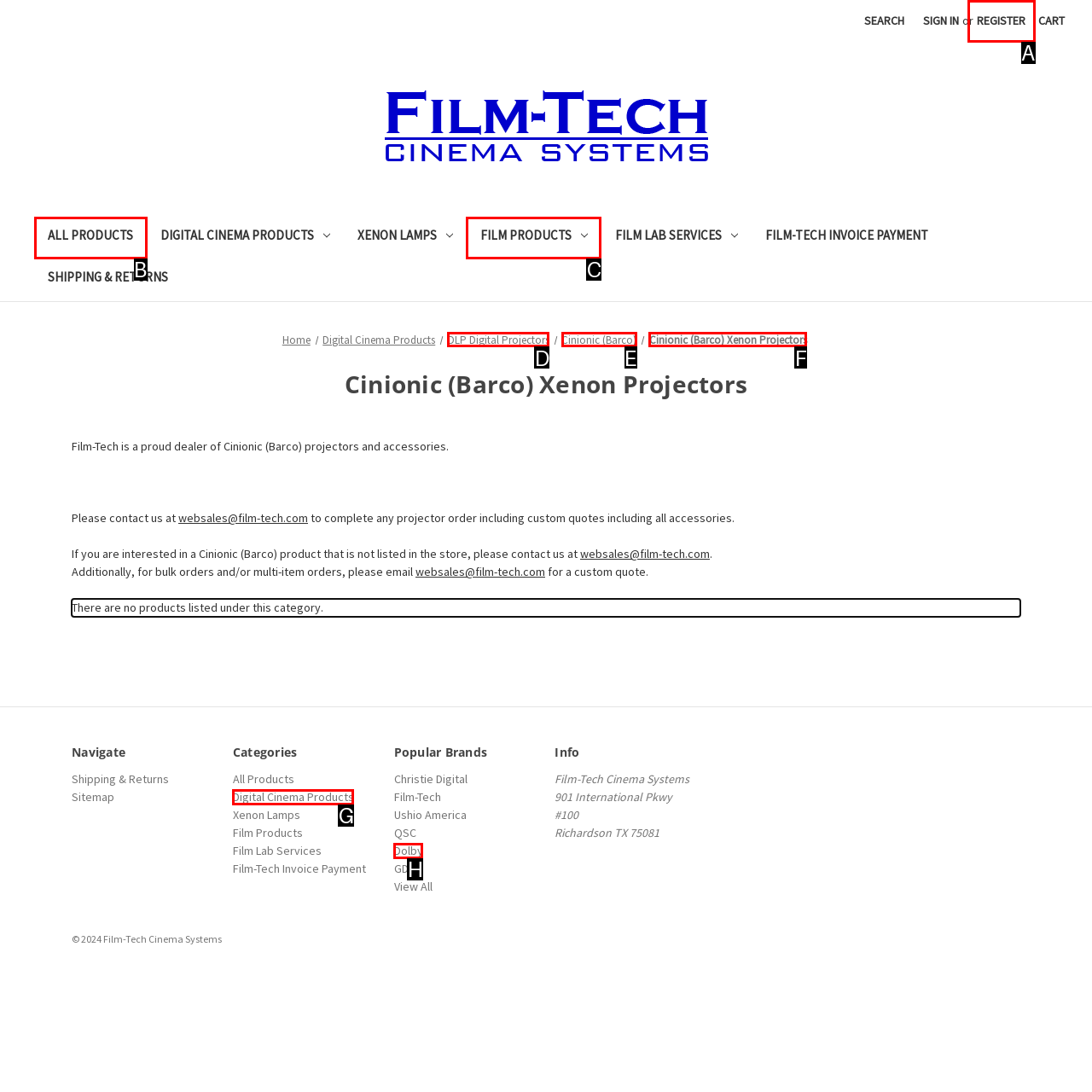Using the element description: Cinionic (Barco) Xenon Projectors, select the HTML element that matches best. Answer with the letter of your choice.

F